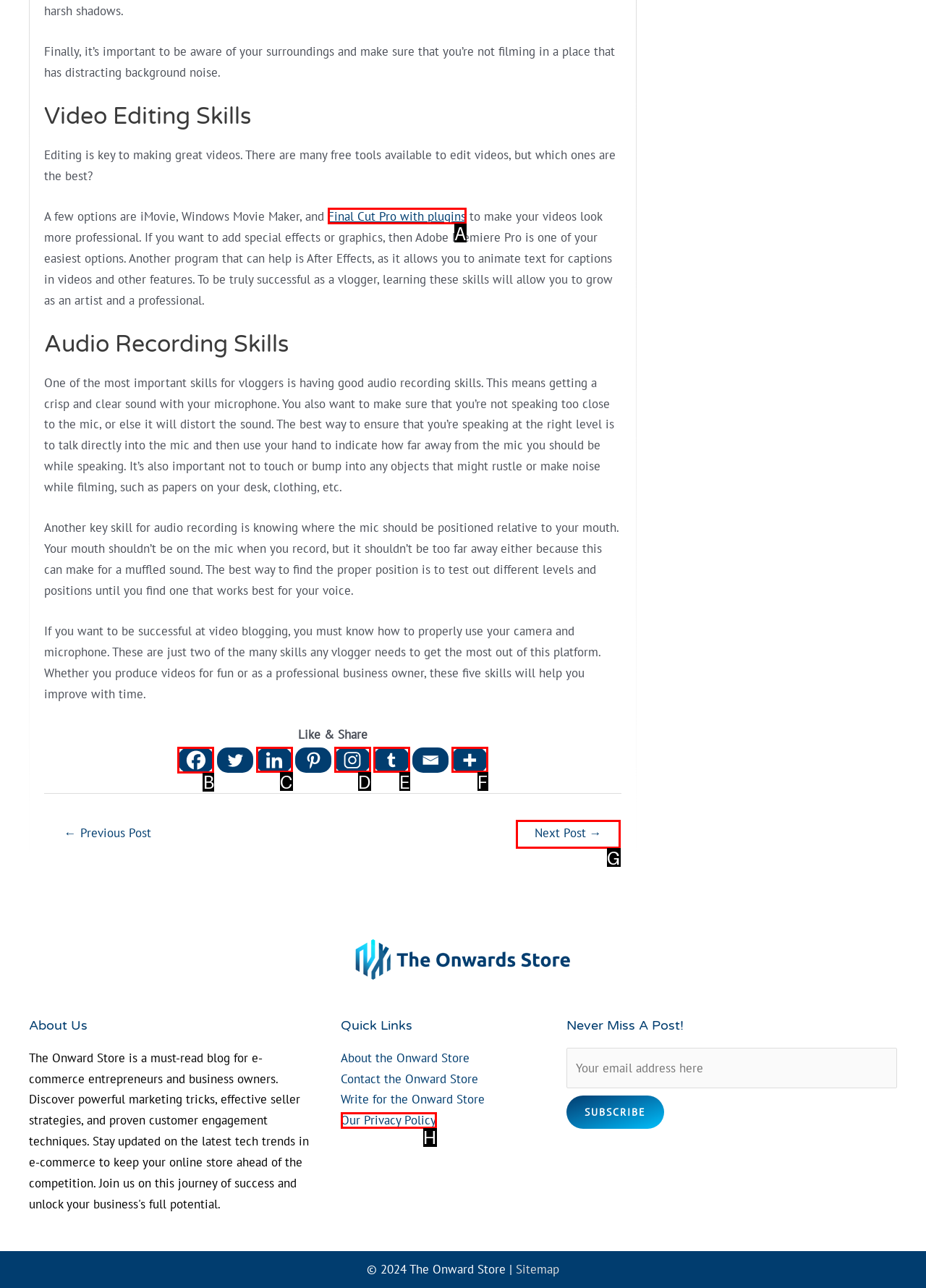Determine which HTML element should be clicked for this task: Search
Provide the option's letter from the available choices.

None